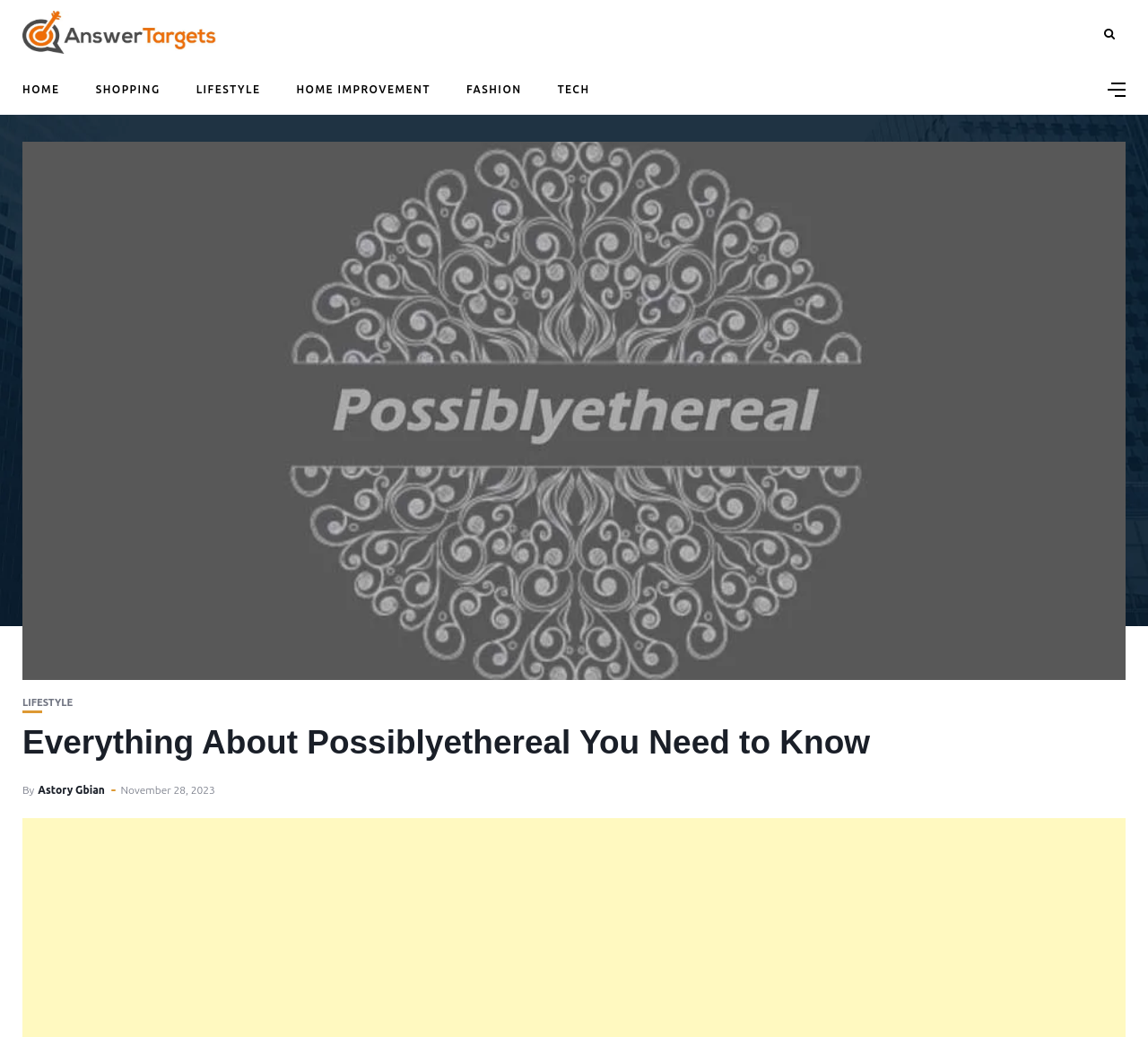Highlight the bounding box coordinates of the element you need to click to perform the following instruction: "Click on the 'HOME' link."

[0.02, 0.062, 0.052, 0.11]